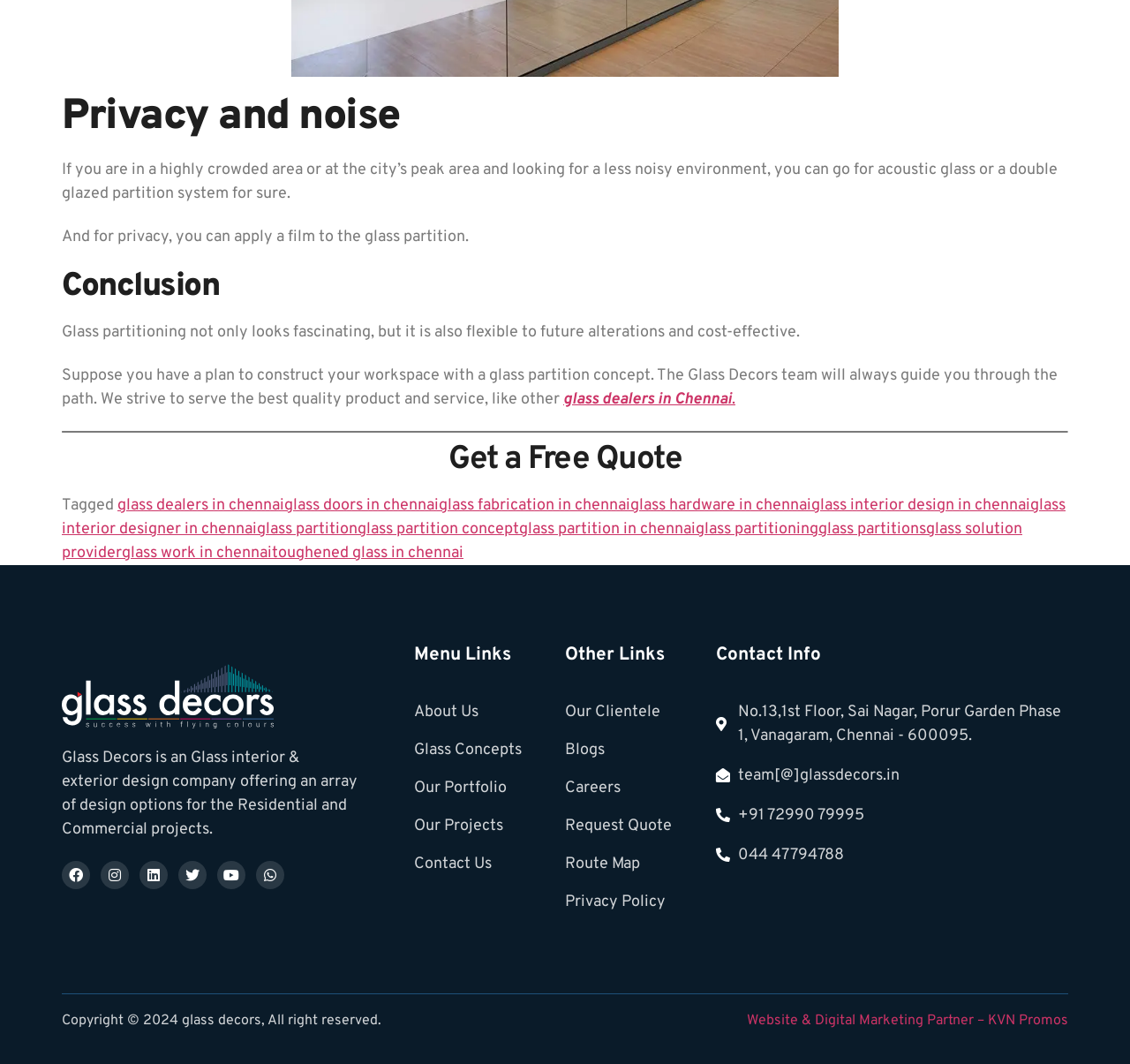Locate the bounding box coordinates of the element that should be clicked to fulfill the instruction: "View 'Facebook' page".

[0.055, 0.809, 0.08, 0.835]